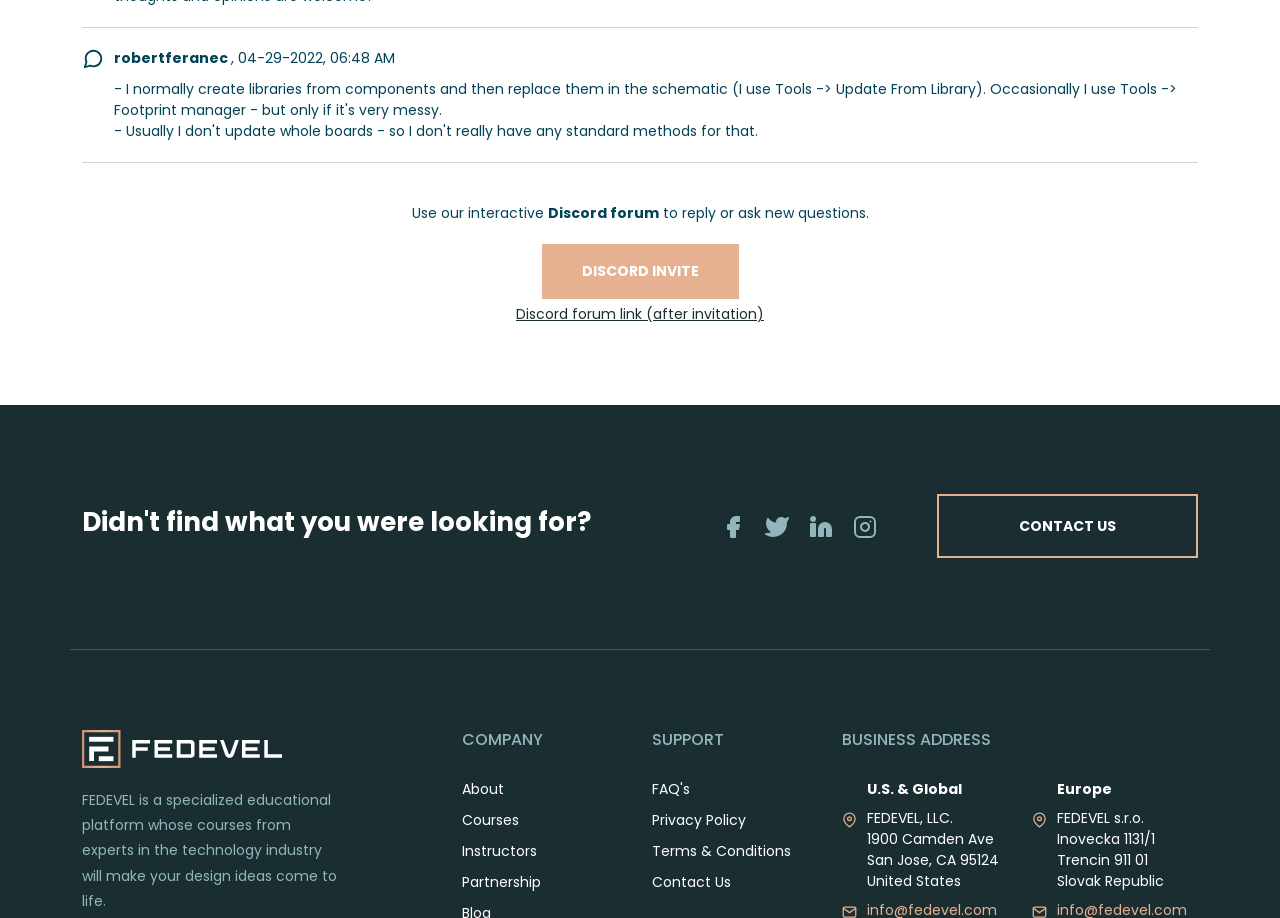Provide the bounding box coordinates of the area you need to click to execute the following instruction: "Ask a question on the Discord forum".

[0.403, 0.331, 0.597, 0.354]